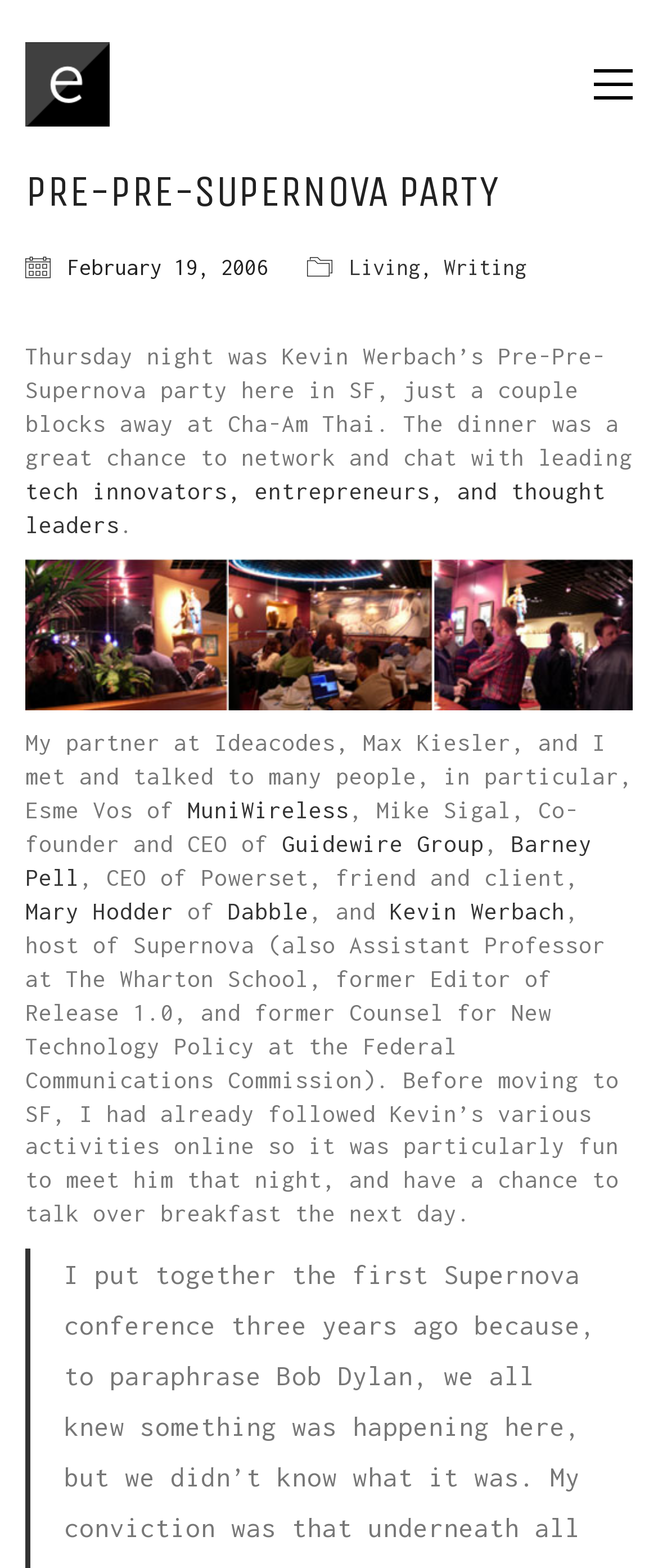What is the name of the school where Kevin Werbach is an Assistant Professor?
Can you provide an in-depth and detailed response to the question?

I found the answer by reading the static text ', host of Supernova (also Assistant Professor at The Wharton School, former Editor of Release 1.0, and former Counsel for New Technology Policy at the Federal Communications Commission).' which mentions the school name.